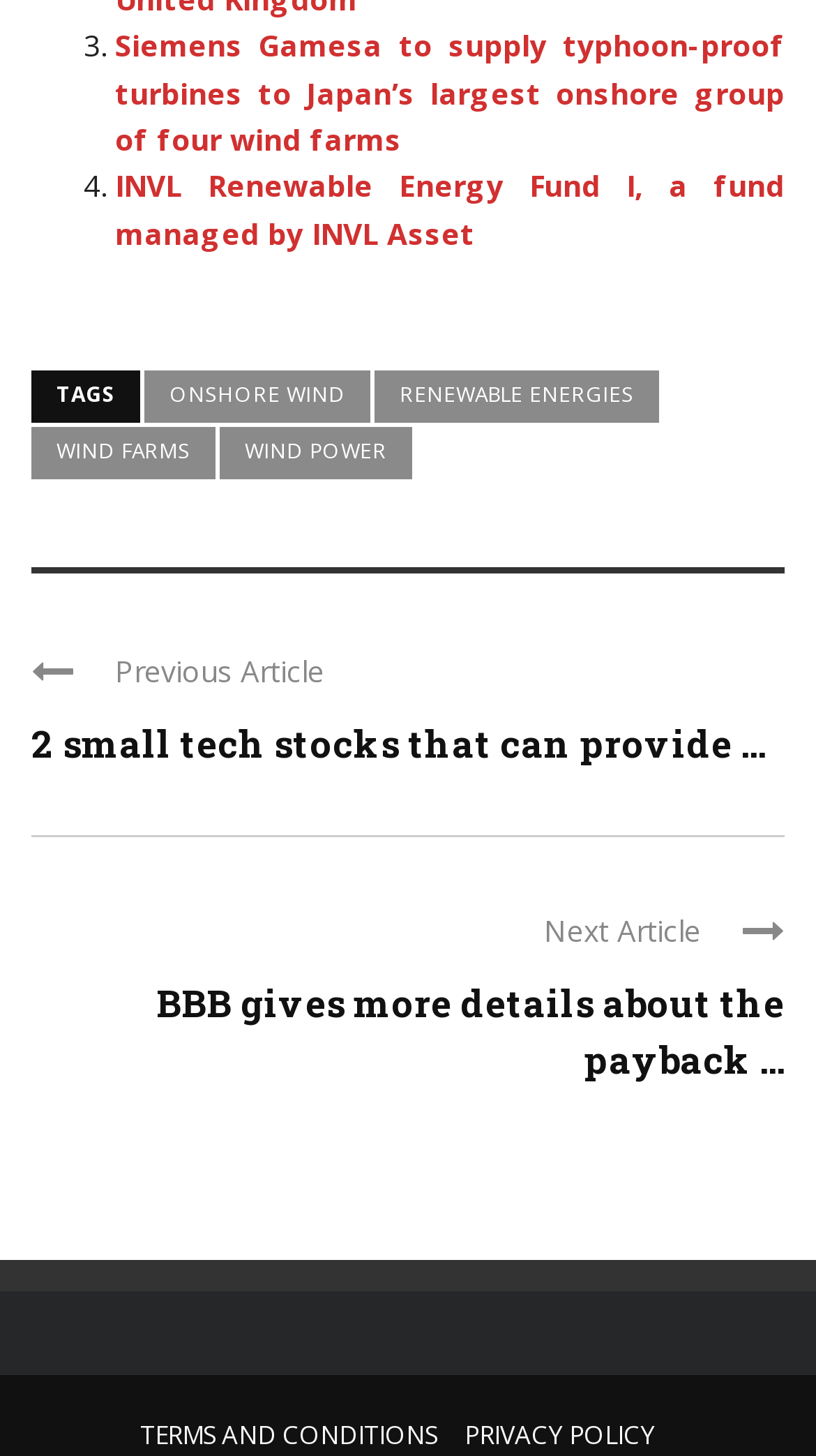What is the title of the previous article?
Utilize the information in the image to give a detailed answer to the question.

I found the 'Previous Article' label and noticed that the nearby link element has the title '2 small tech stocks that can provide...', which suggests that this is the title of the previous article.